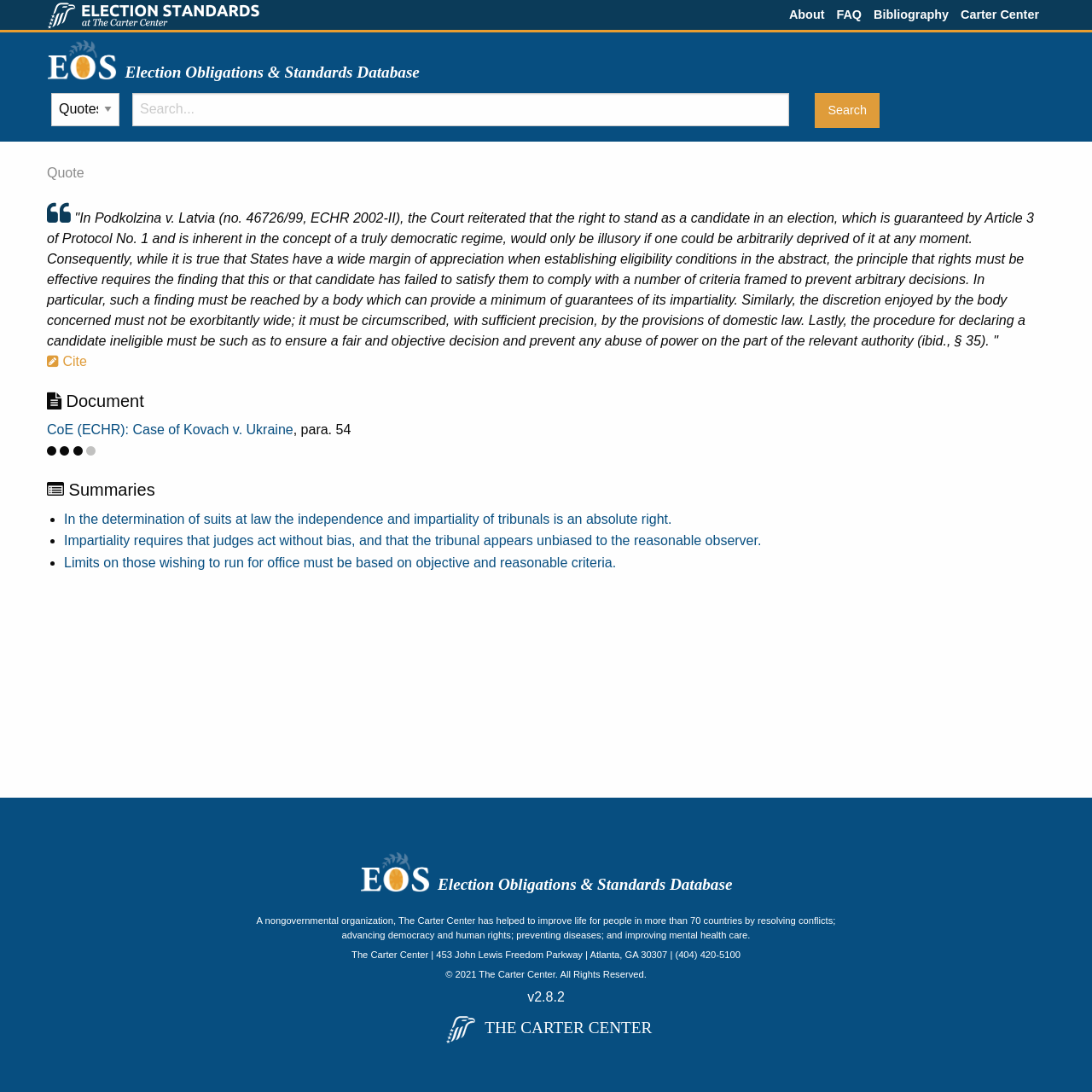Locate the bounding box coordinates of the clickable region necessary to complete the following instruction: "Visit the Carter Center homepage". Provide the coordinates in the format of four float numbers between 0 and 1, i.e., [left, top, right, bottom].

[0.874, 0.005, 0.957, 0.022]